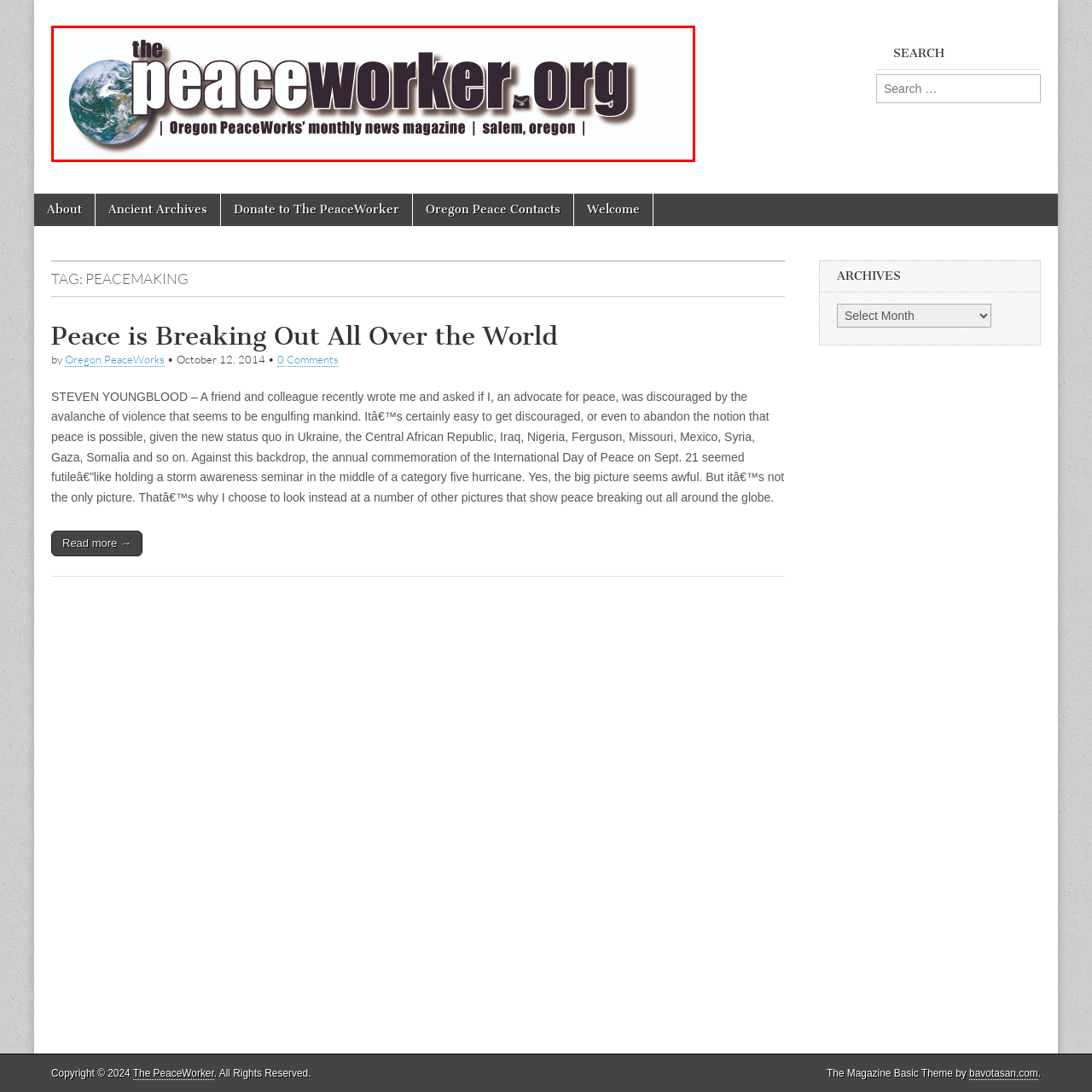Look at the image segment within the red box, What is the font style of the title? Give a brief response in one word or phrase.

Bold, lowercase